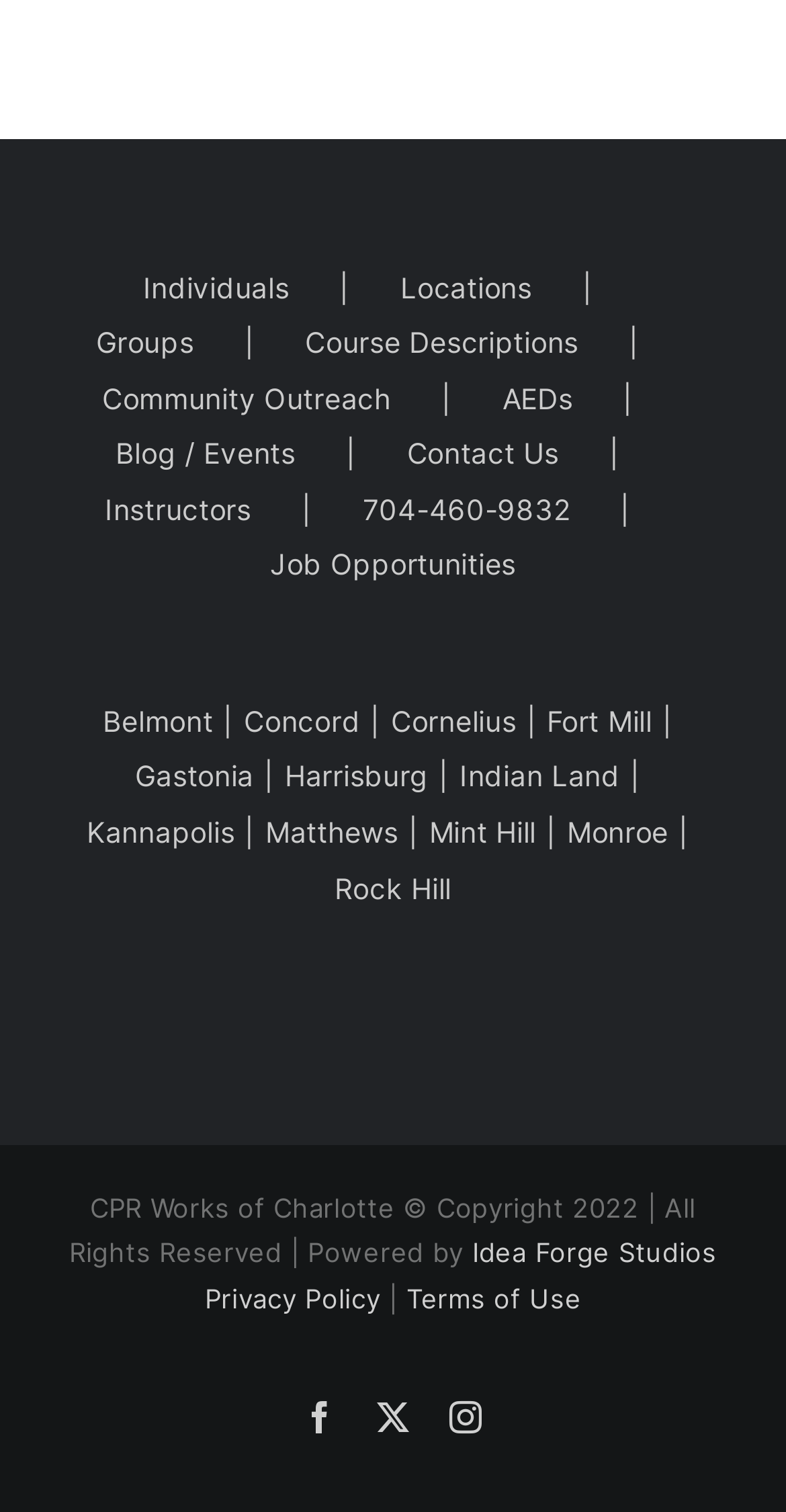How many navigation links are there?
Use the information from the screenshot to give a comprehensive response to the question.

I counted the number of link elements under the two navigation elements with the description 'Secondary navigation'. There are 11 links in the first navigation element and 7 links in the second navigation element, making a total of 18 navigation links.